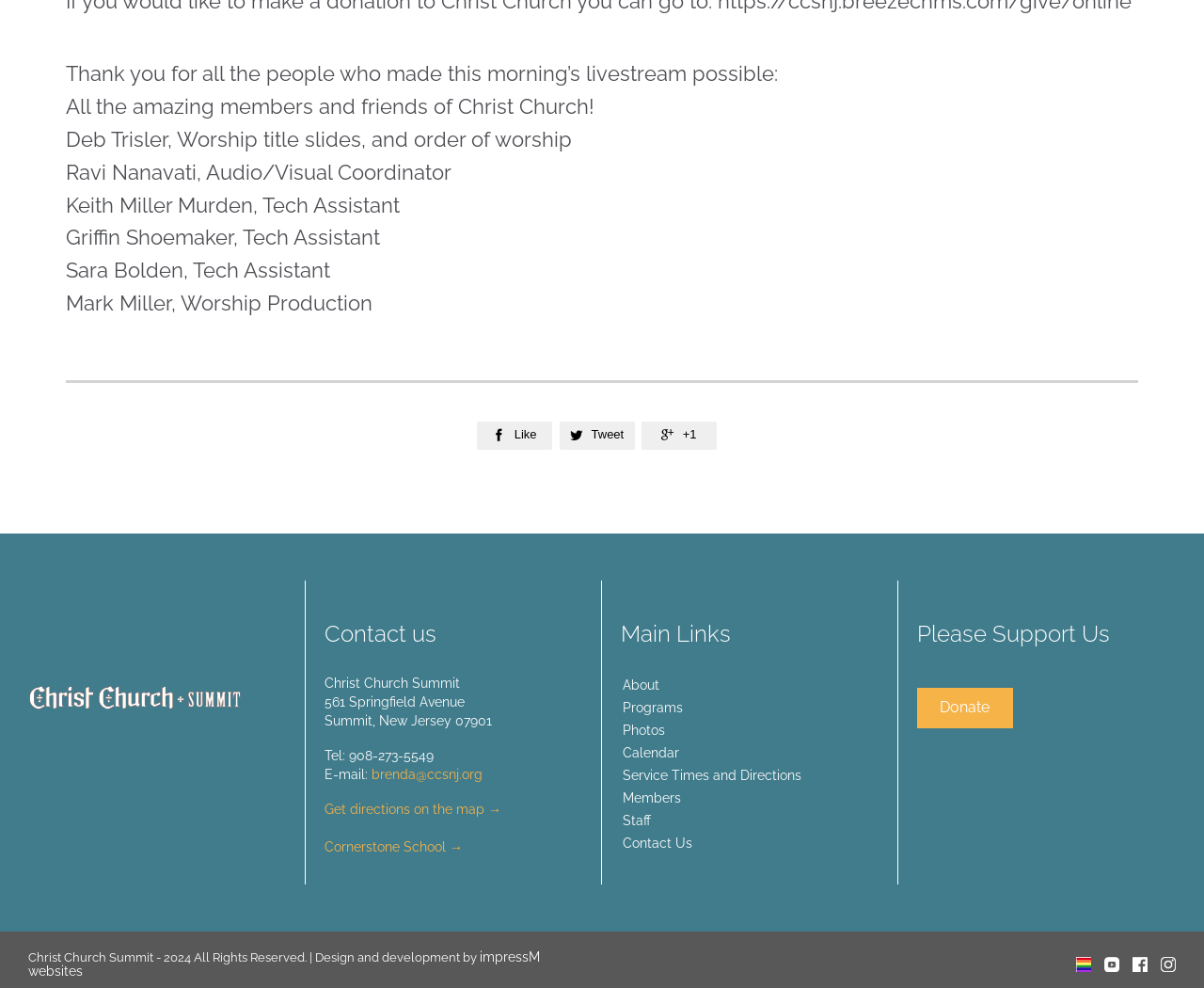Provide the bounding box coordinates of the HTML element described as: "Get directions on the map". The bounding box coordinates should be four float numbers between 0 and 1, i.e., [left, top, right, bottom].

[0.27, 0.811, 0.402, 0.826]